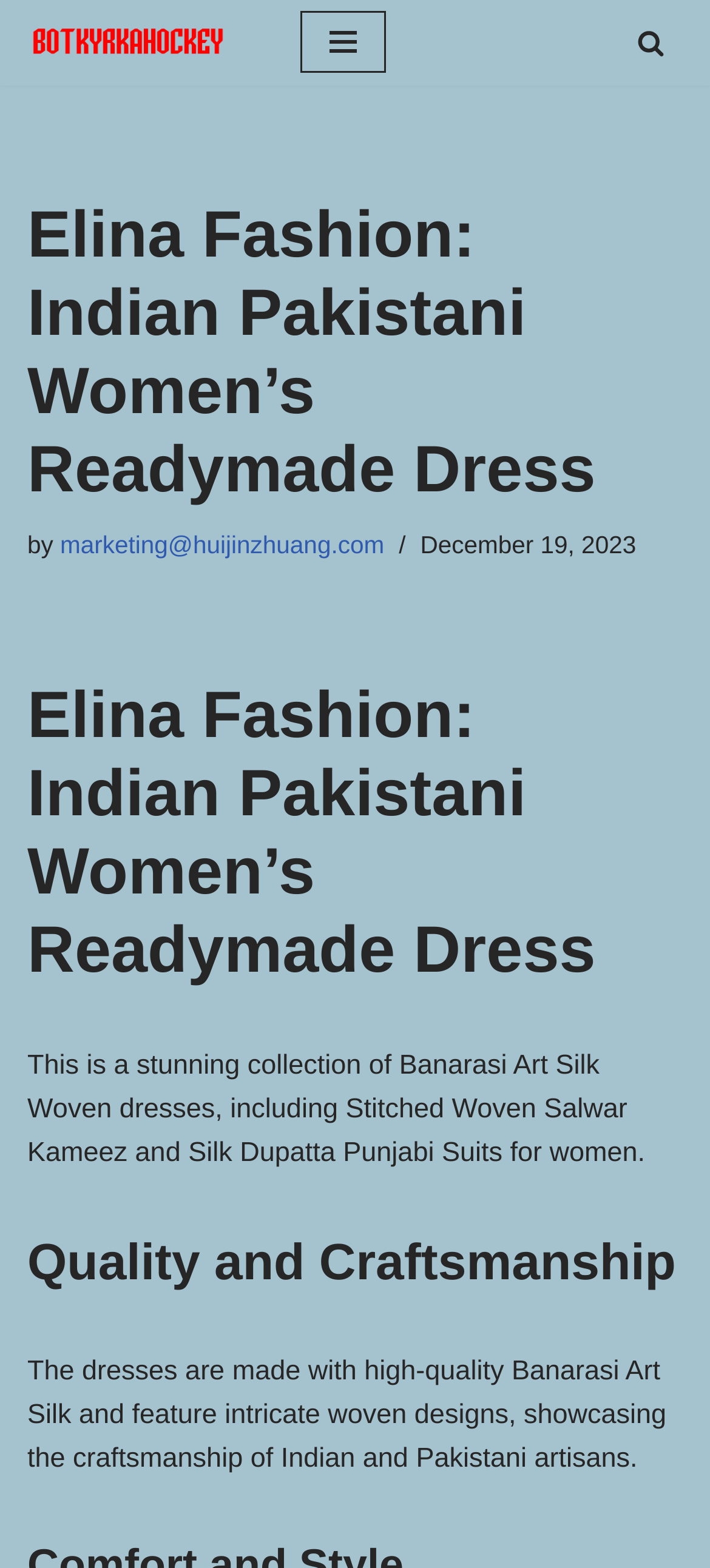Who are the artisans behind the dresses?
Analyze the image and provide a thorough answer to the question.

I deduced this answer by reading the StaticText element that says 'showcasing the craftsmanship of Indian and Pakistani artisans' which suggests that the artisans involved in making the dresses are from India and Pakistan.